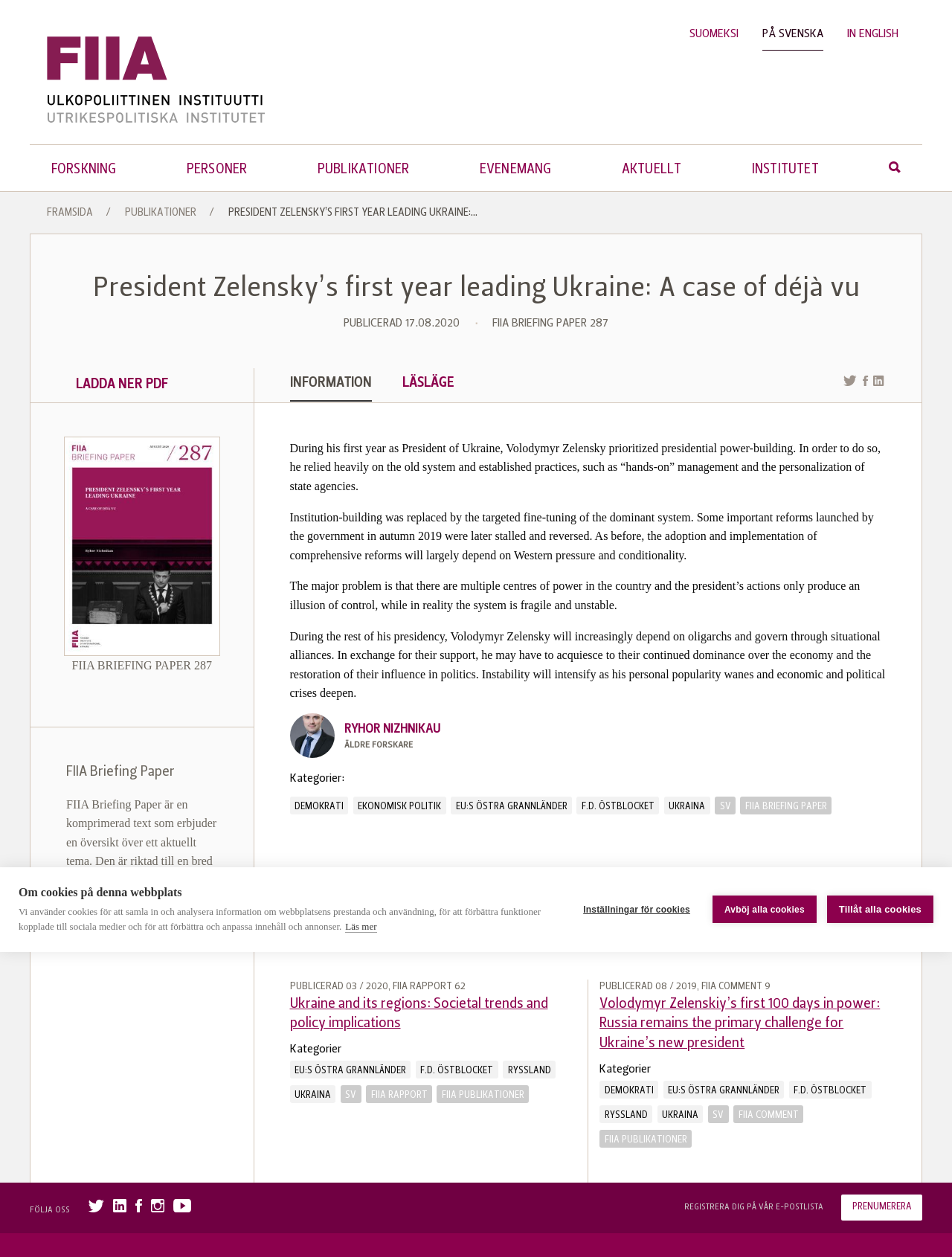Please find the bounding box coordinates of the element that needs to be clicked to perform the following instruction: "Read more about FIIA Briefing Paper". The bounding box coordinates should be four float numbers between 0 and 1, represented as [left, top, right, bottom].

[0.07, 0.607, 0.229, 0.623]